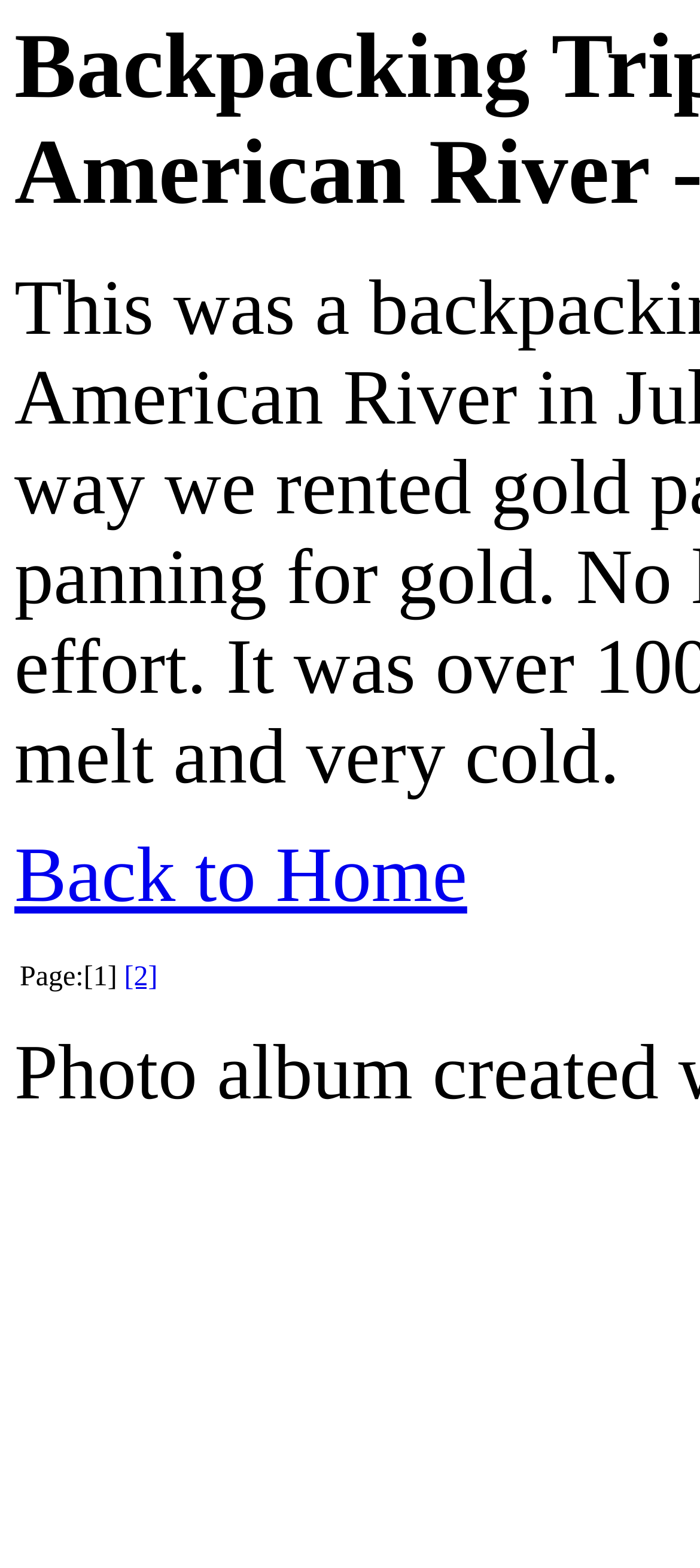Give a detailed explanation of the elements present on the webpage.

This webpage is about a backpacking trip to Feather Falls on the American River in 1972. At the top left corner, there is a link to "Back to Home". Below it, there is a table with 4 rows and 5 columns, containing 20 small images of the trip, each with a link to a larger version. The images are arranged in a grid-like structure, with 5 images in each row. The images are relatively small, taking up about one-fifth of the page width. 

At the bottom of the page, there is a pagination link "Page: [1] [2]", indicating that there are more pages to this trip report. The link to the next page is on the right side of the pagination text.